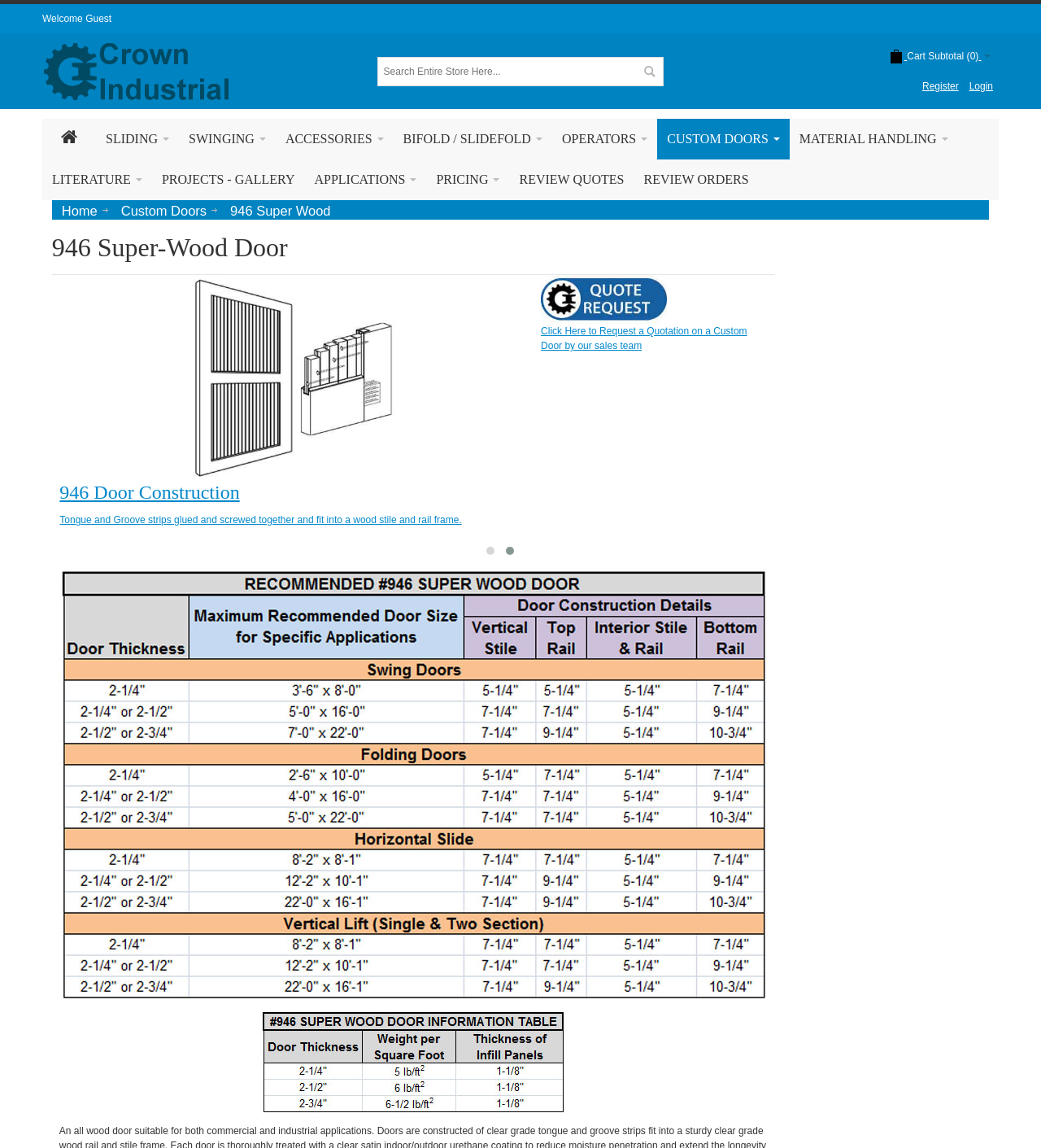Determine the bounding box coordinates of the clickable region to execute the instruction: "Login to your account". The coordinates should be four float numbers between 0 and 1, denoted as [left, top, right, bottom].

[0.926, 0.062, 0.959, 0.088]